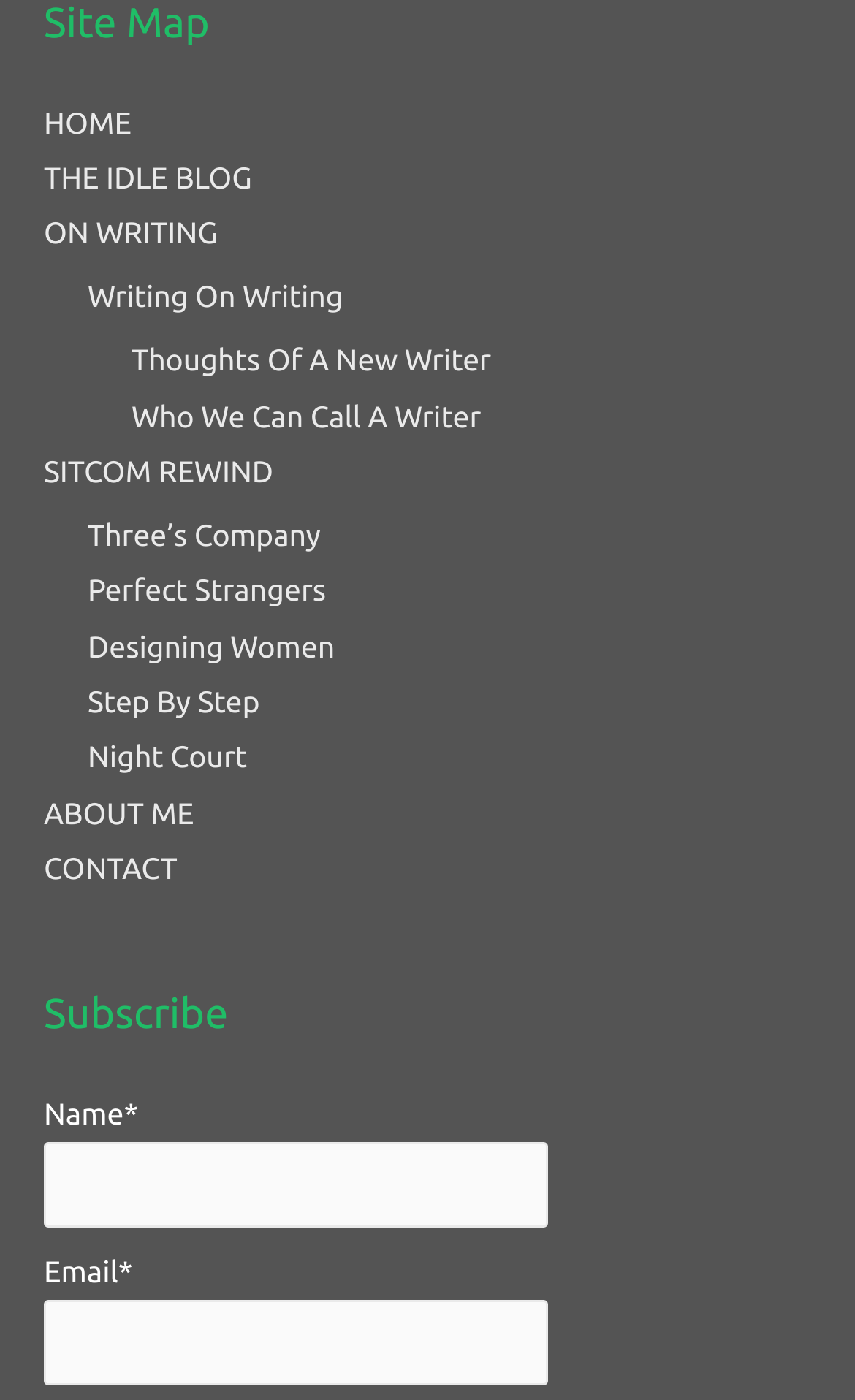Please analyze the image and give a detailed answer to the question:
What is the topic of the 'ON WRITING' section?

The 'ON WRITING' section is a category of blog posts on the website, and the links under it, such as 'Writing On Writing' and 'Thoughts Of A New Writer', suggest that the topic of this section is writing and related issues.